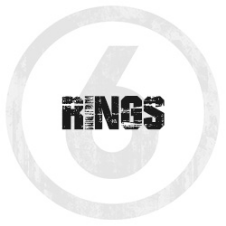Provide your answer in one word or a succinct phrase for the question: 
What brand is the jewelry from?

Black Six Jewelry